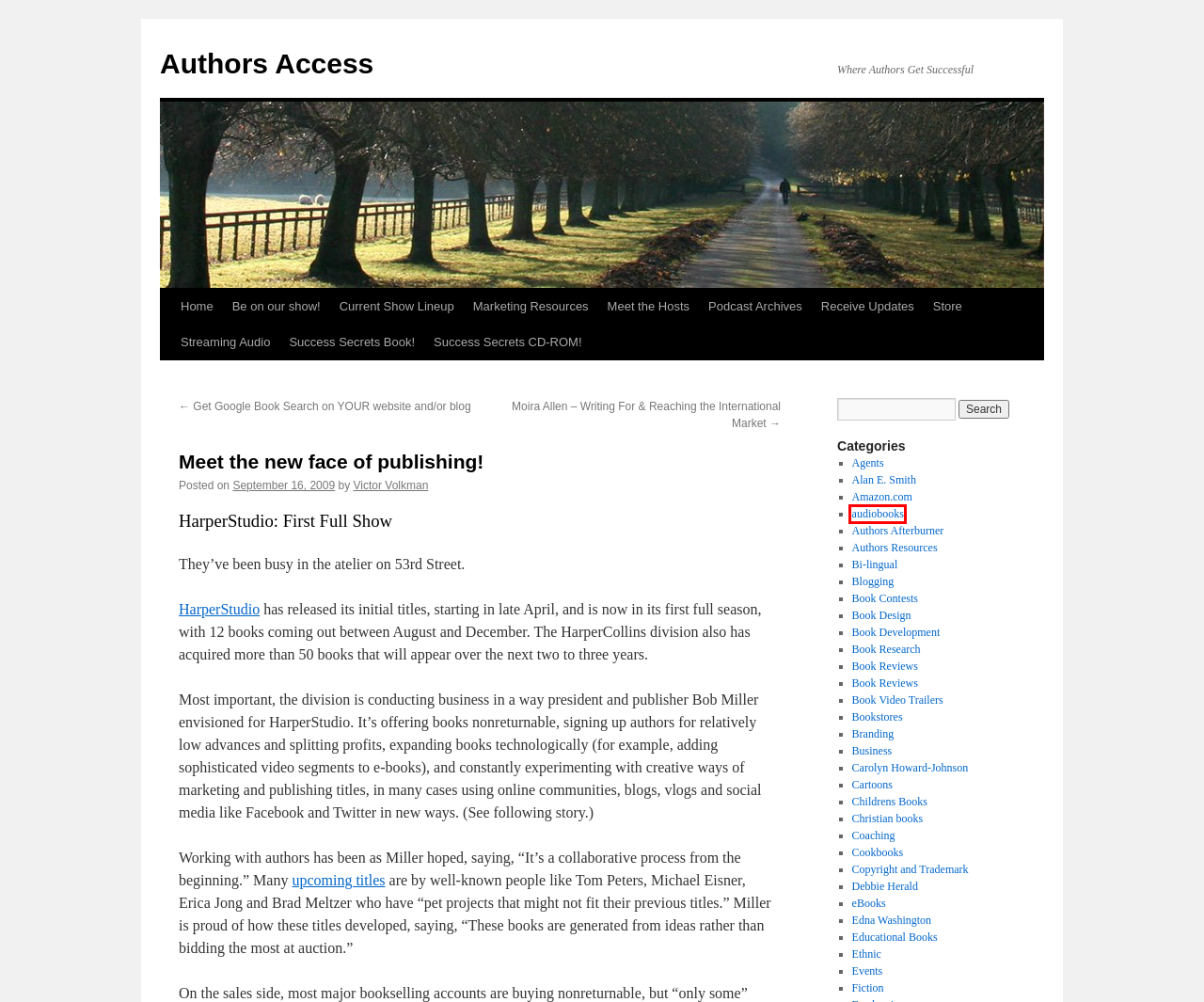Examine the screenshot of the webpage, noting the red bounding box around a UI element. Pick the webpage description that best matches the new page after the element in the red bounding box is clicked. Here are the candidates:
A. Ethnic | Authors Access
B. Victor Volkman | Authors Access
C. Debbie Herald | Authors Access
D. Christian books | Authors Access
E. audiobooks | Authors Access
F. Book Reviews | Authors Access
G. Current Show Lineup | Authors Access
H. Alan E. Smith | Authors Access

E